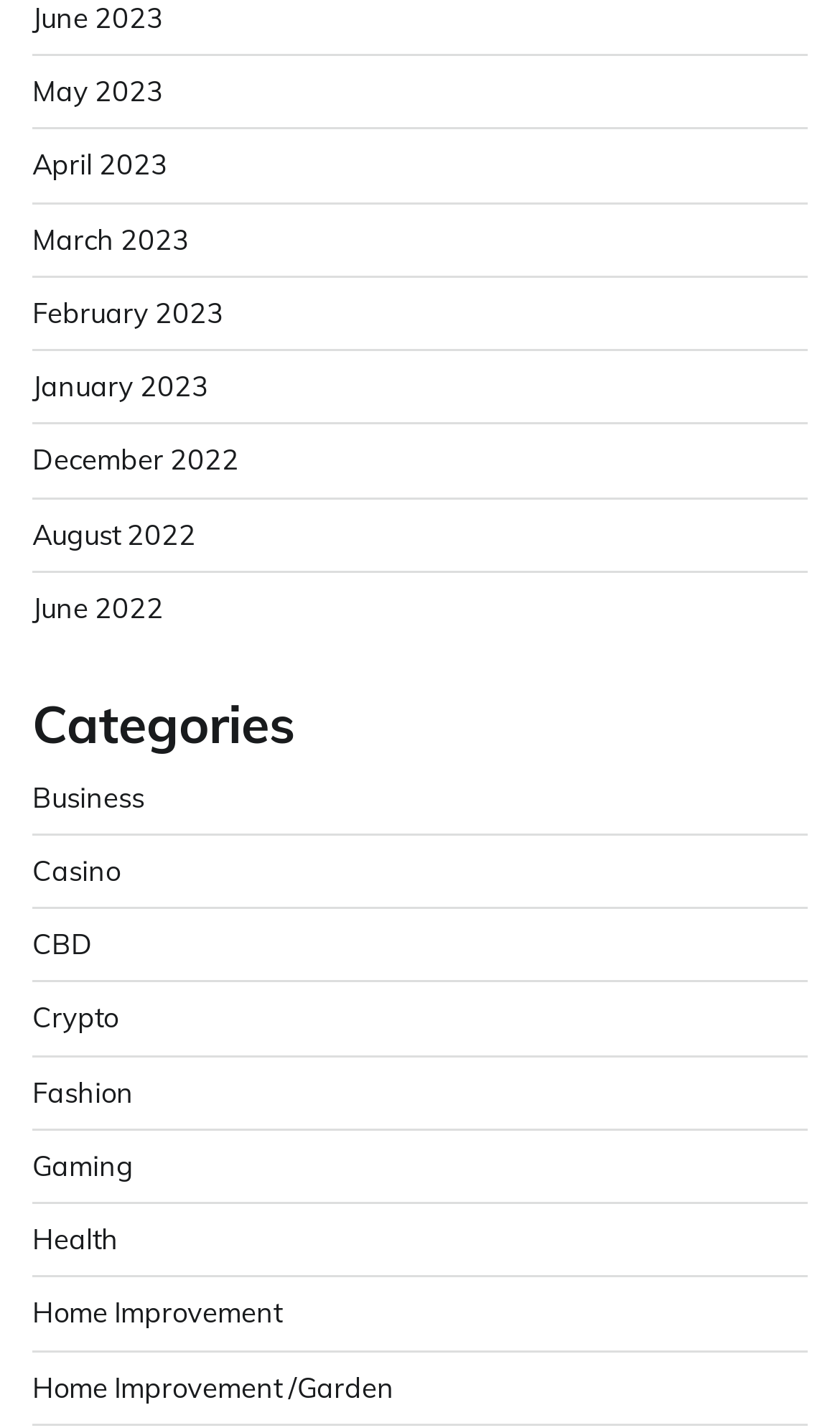Provide a one-word or short-phrase answer to the question:
What is the last month listed?

August 2022